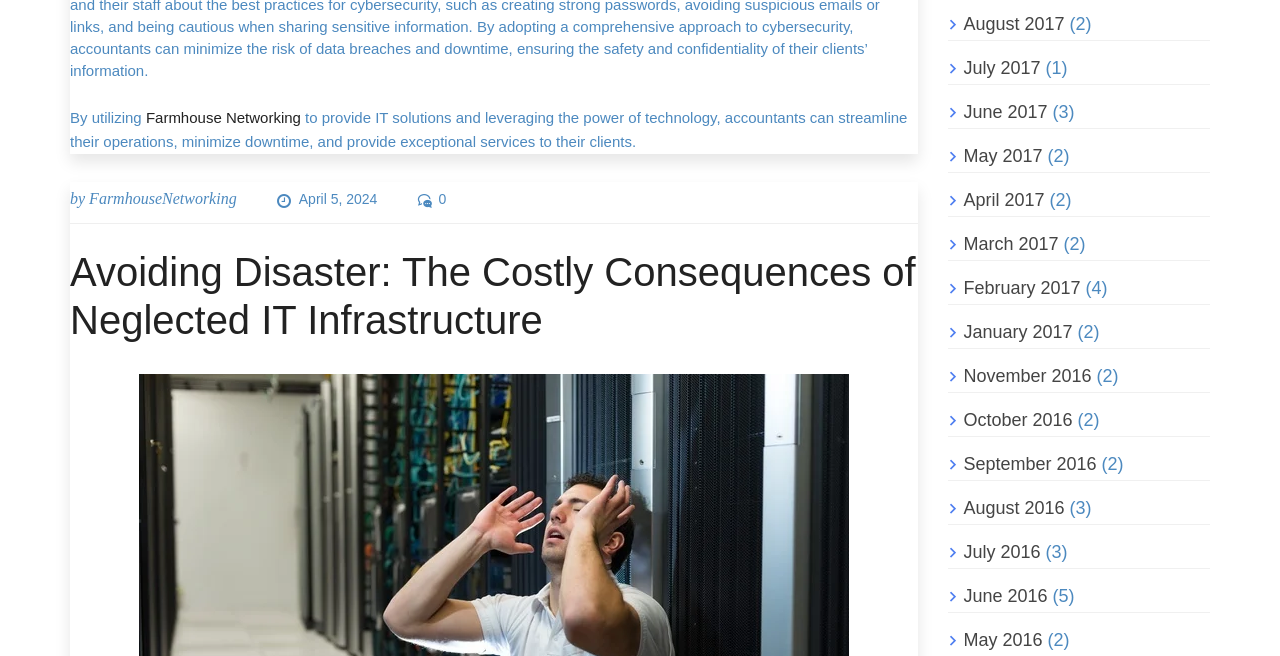Could you provide the bounding box coordinates for the portion of the screen to click to complete this instruction: "visit the page of April 5, 2024"?

[0.233, 0.292, 0.295, 0.316]